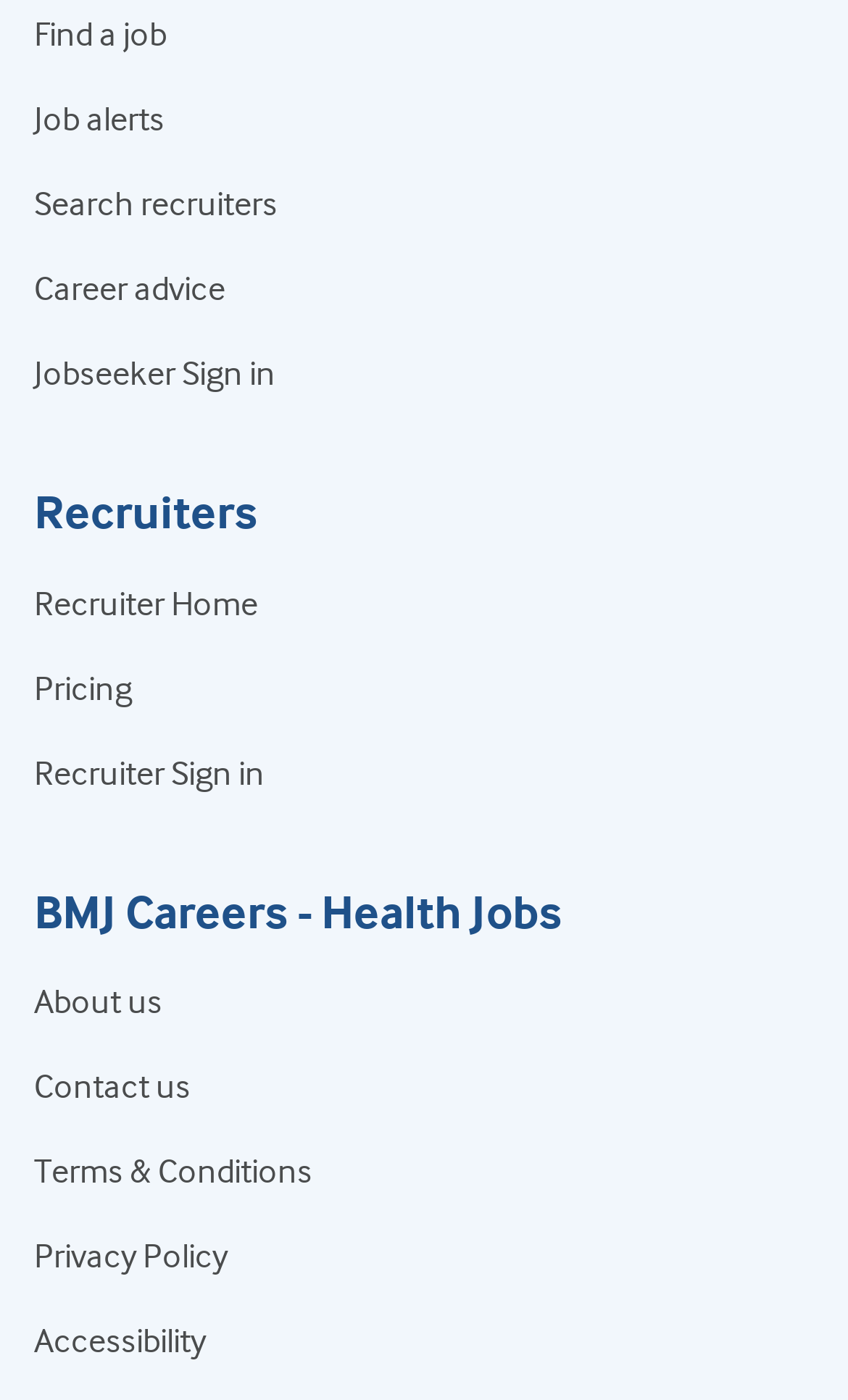How many jobseeker-related links are there?
Please provide a detailed and thorough answer to the question.

There are two jobseeker-related links: 'Find a job' and 'Jobseeker Sign in', which are located at the top left of the webpage with bounding boxes of [0.04, 0.011, 0.196, 0.039] and [0.04, 0.253, 0.325, 0.281] respectively.